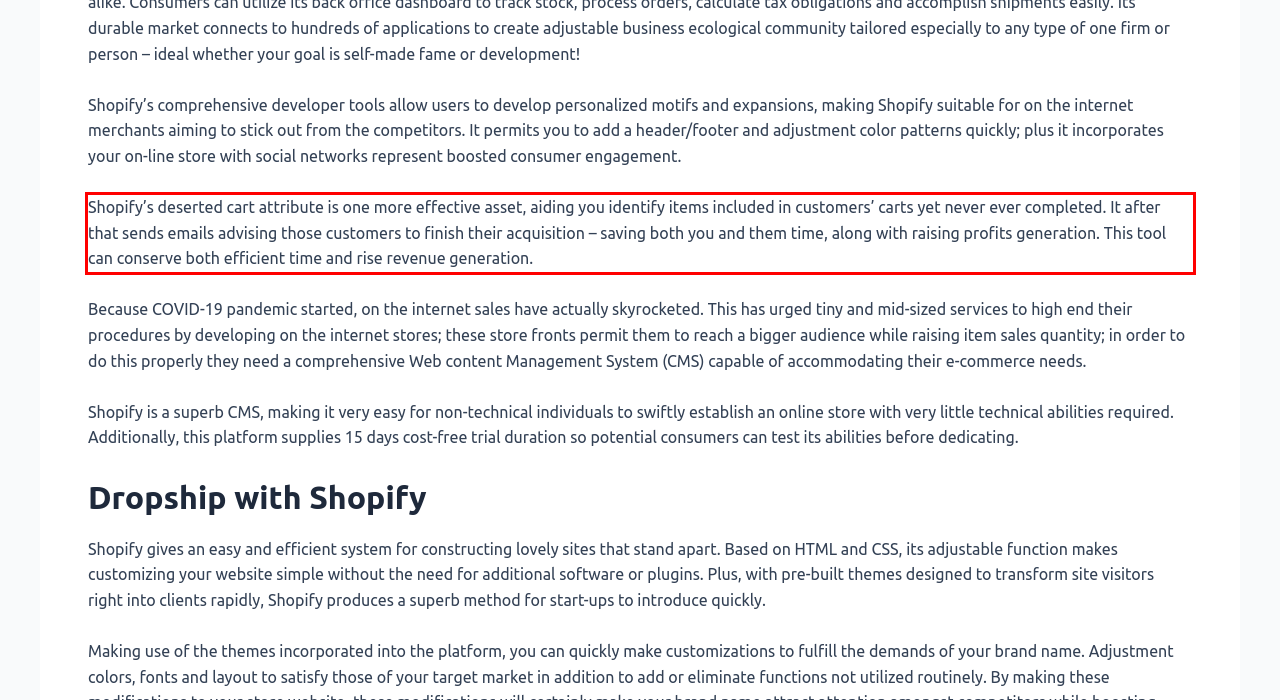Your task is to recognize and extract the text content from the UI element enclosed in the red bounding box on the webpage screenshot.

Shopify’s deserted cart attribute is one more effective asset, aiding you identify items included in customers’ carts yet never ever completed. It after that sends emails advising those customers to finish their acquisition – saving both you and them time, along with raising profits generation. This tool can conserve both efficient time and rise revenue generation.